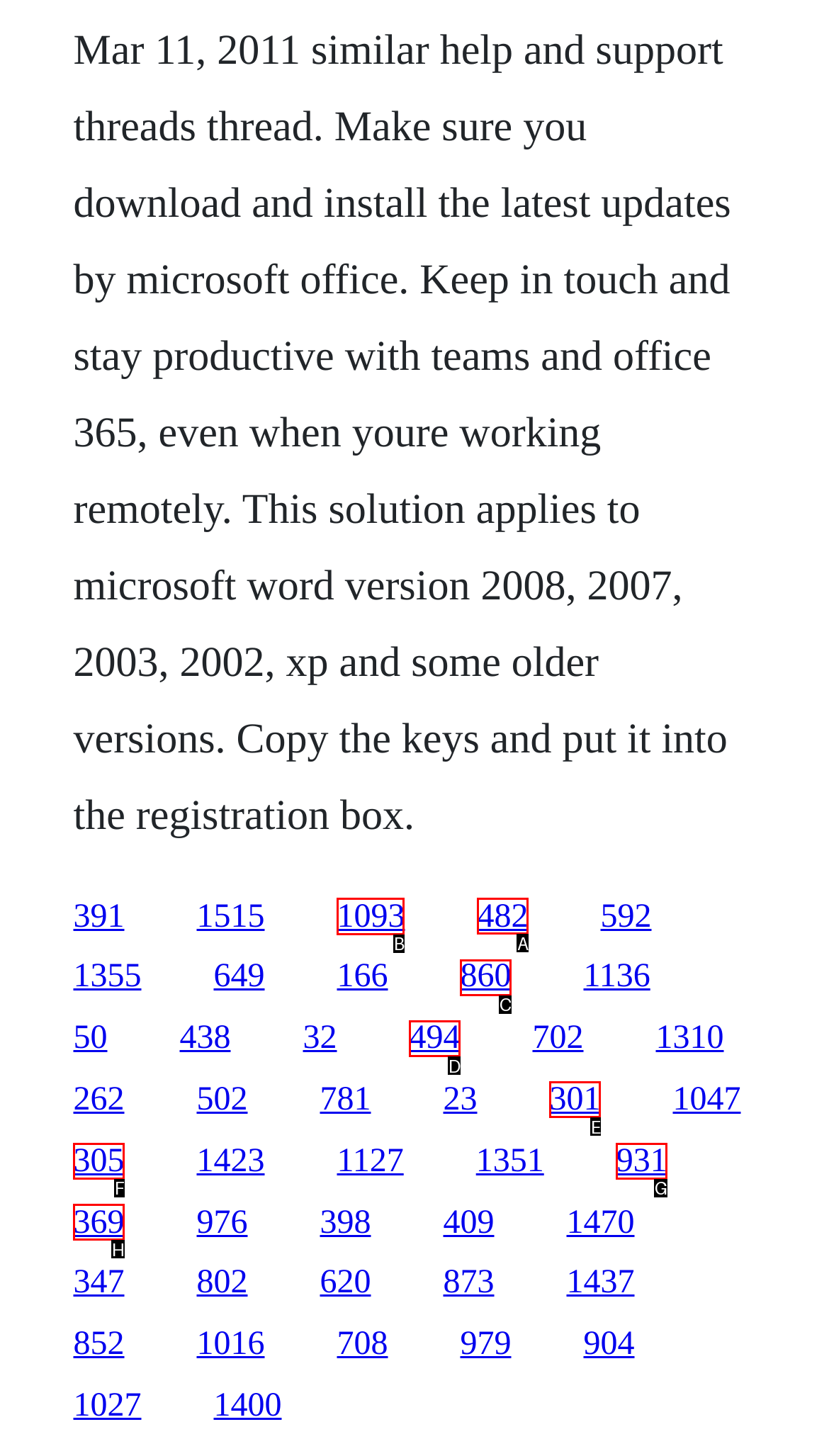Select the letter of the UI element that matches this task: visit the third link
Provide the answer as the letter of the correct choice.

B